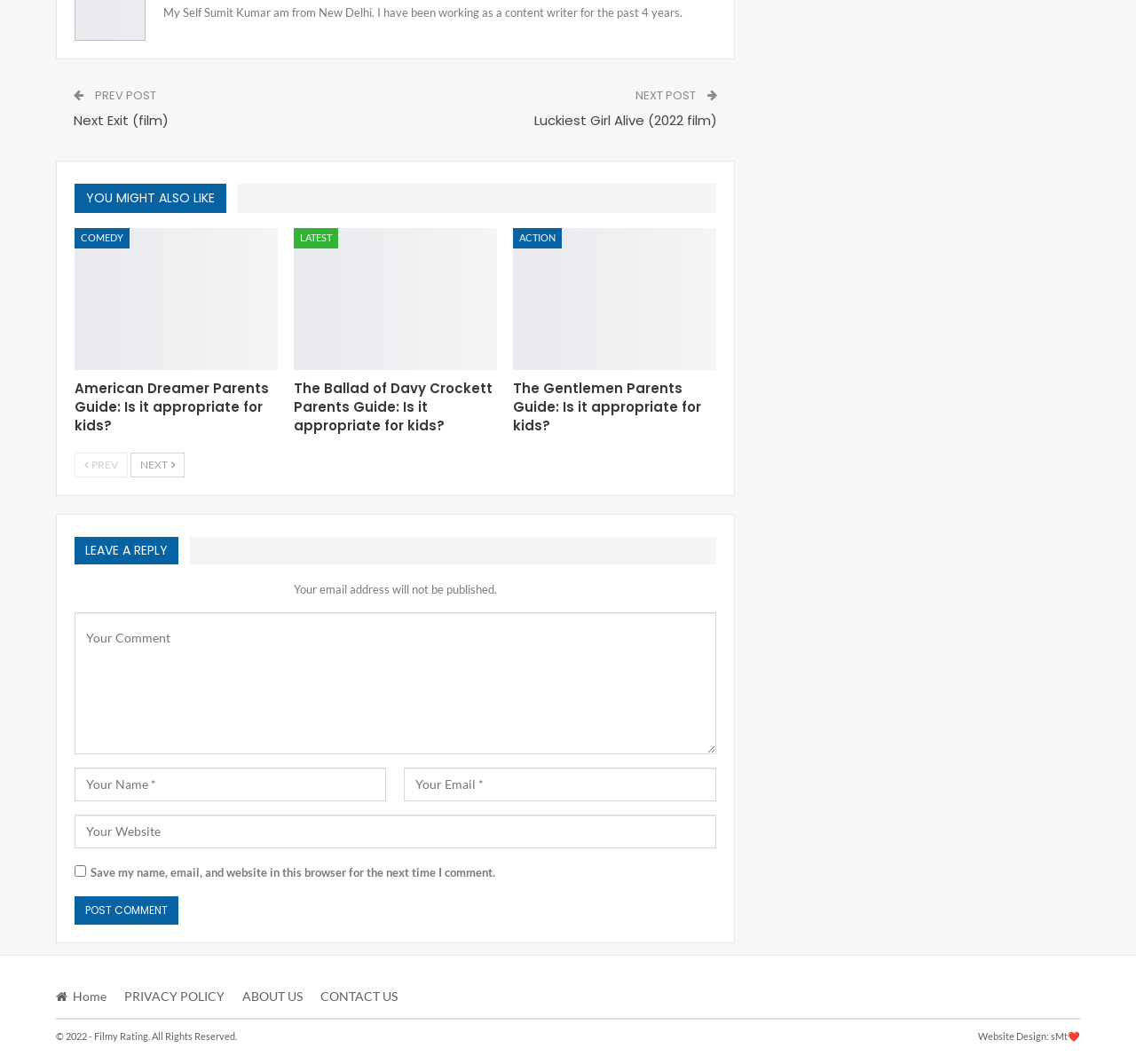Find the bounding box coordinates corresponding to the UI element with the description: "Luckiest Girl Alive (2022 film)". The coordinates should be formatted as [left, top, right, bottom], with values as floats between 0 and 1.

[0.47, 0.104, 0.631, 0.122]